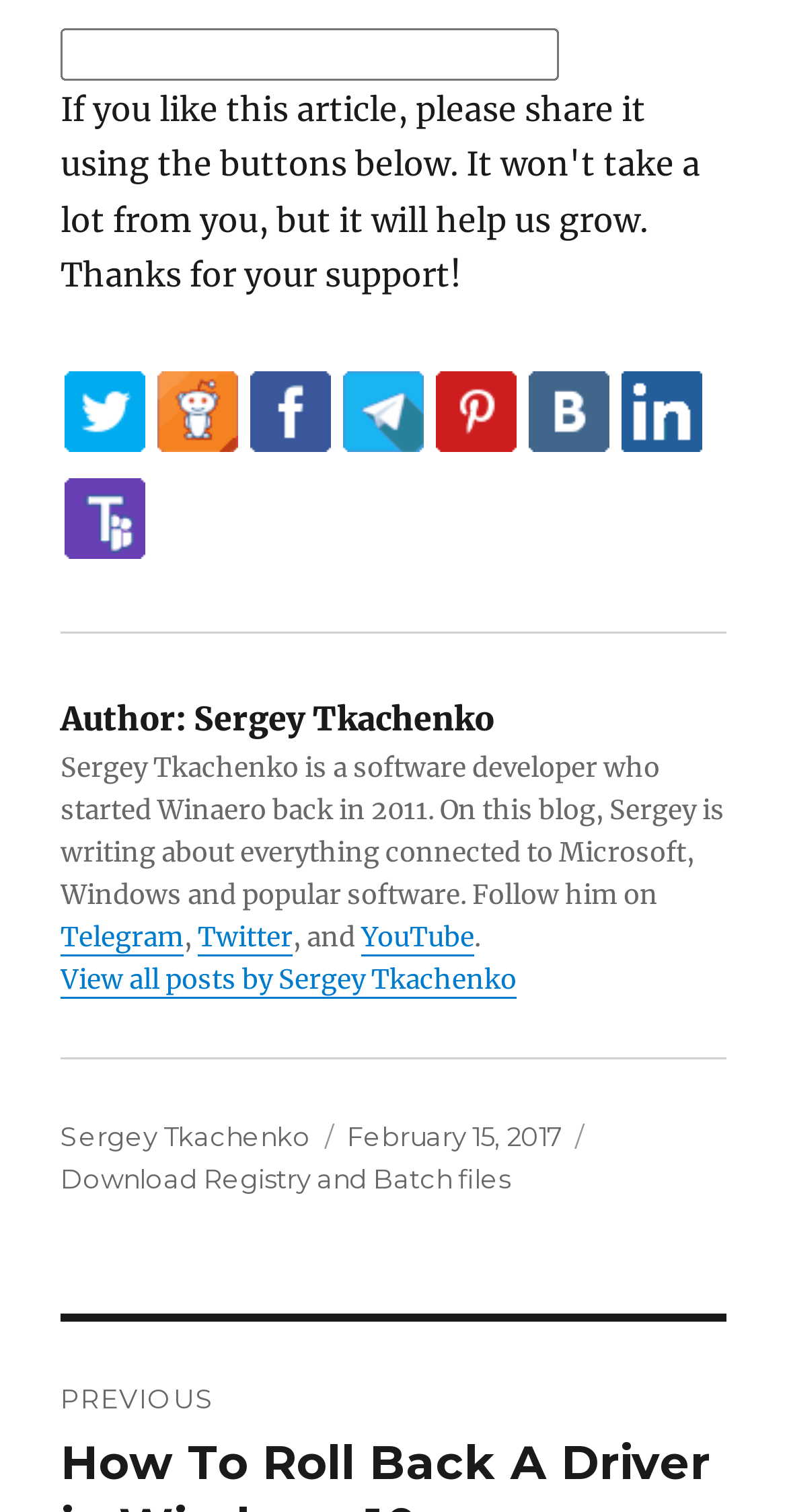Please determine the bounding box coordinates of the element to click in order to execute the following instruction: "Follow Sergey Tkachenko on Telegram". The coordinates should be four float numbers between 0 and 1, specified as [left, top, right, bottom].

[0.077, 0.609, 0.233, 0.632]